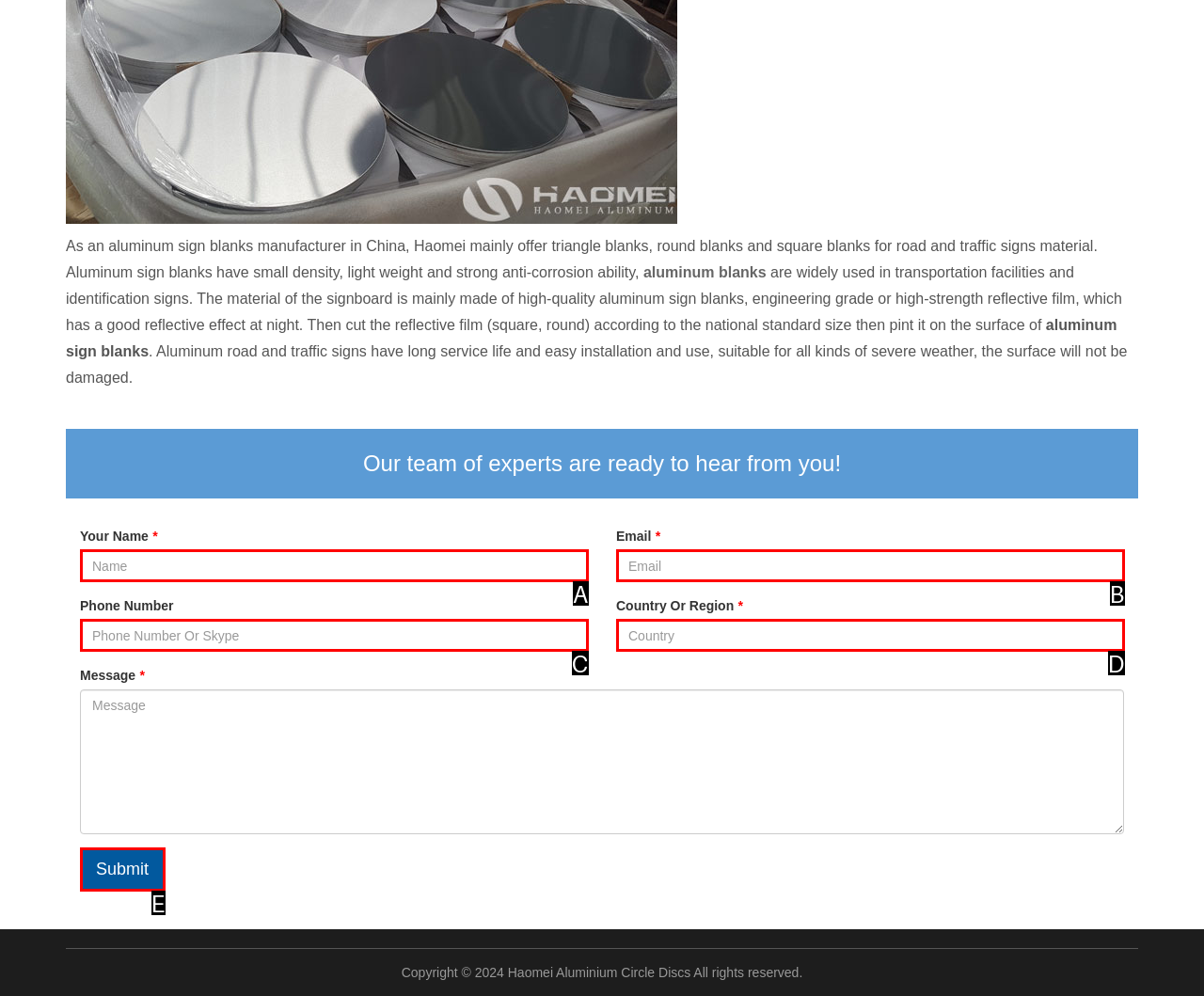Identify the option that corresponds to the description: Submit. Provide only the letter of the option directly.

E